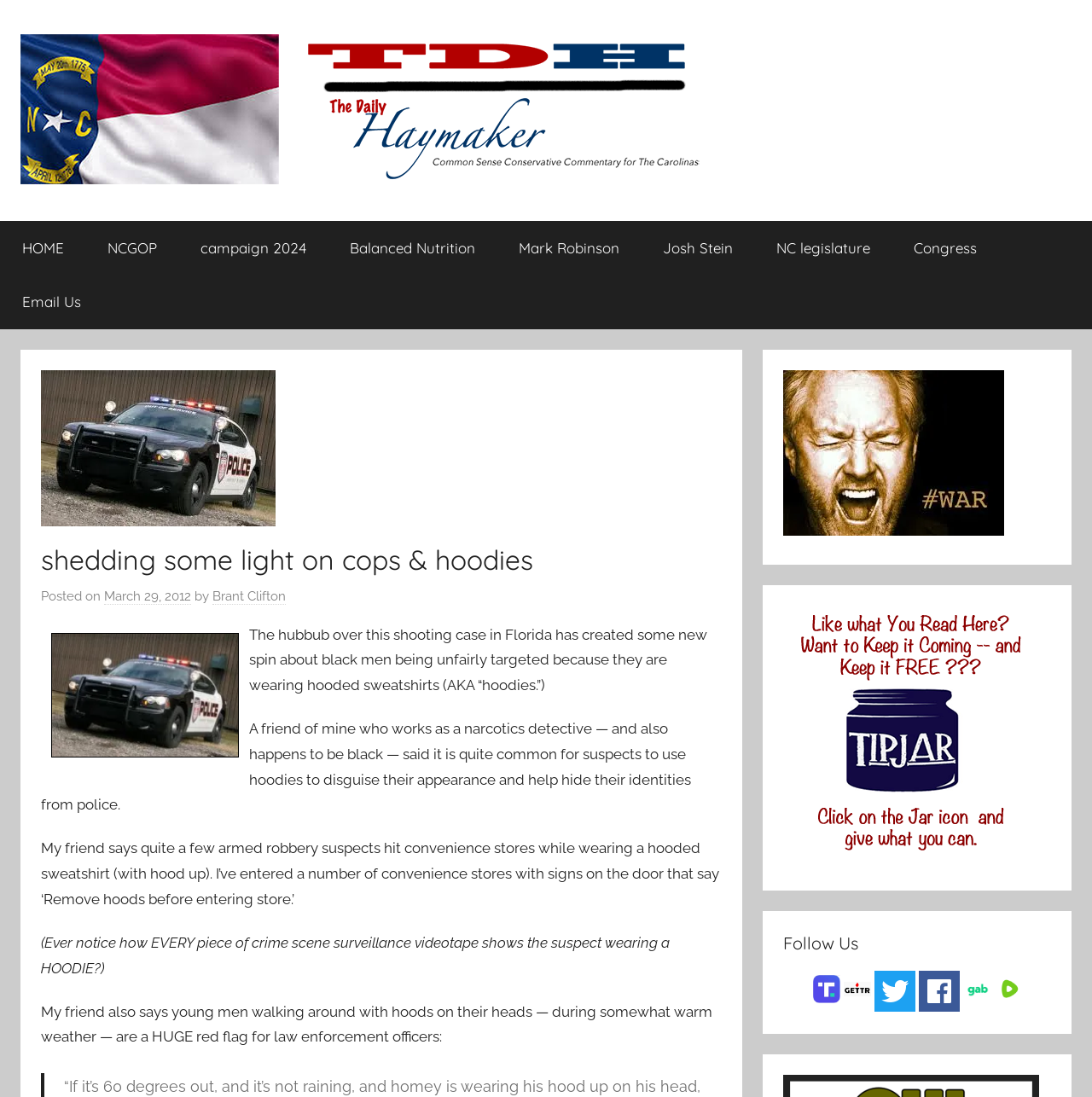Please mark the bounding box coordinates of the area that should be clicked to carry out the instruction: "Click on the 'HOME' link".

[0.0, 0.201, 0.078, 0.251]